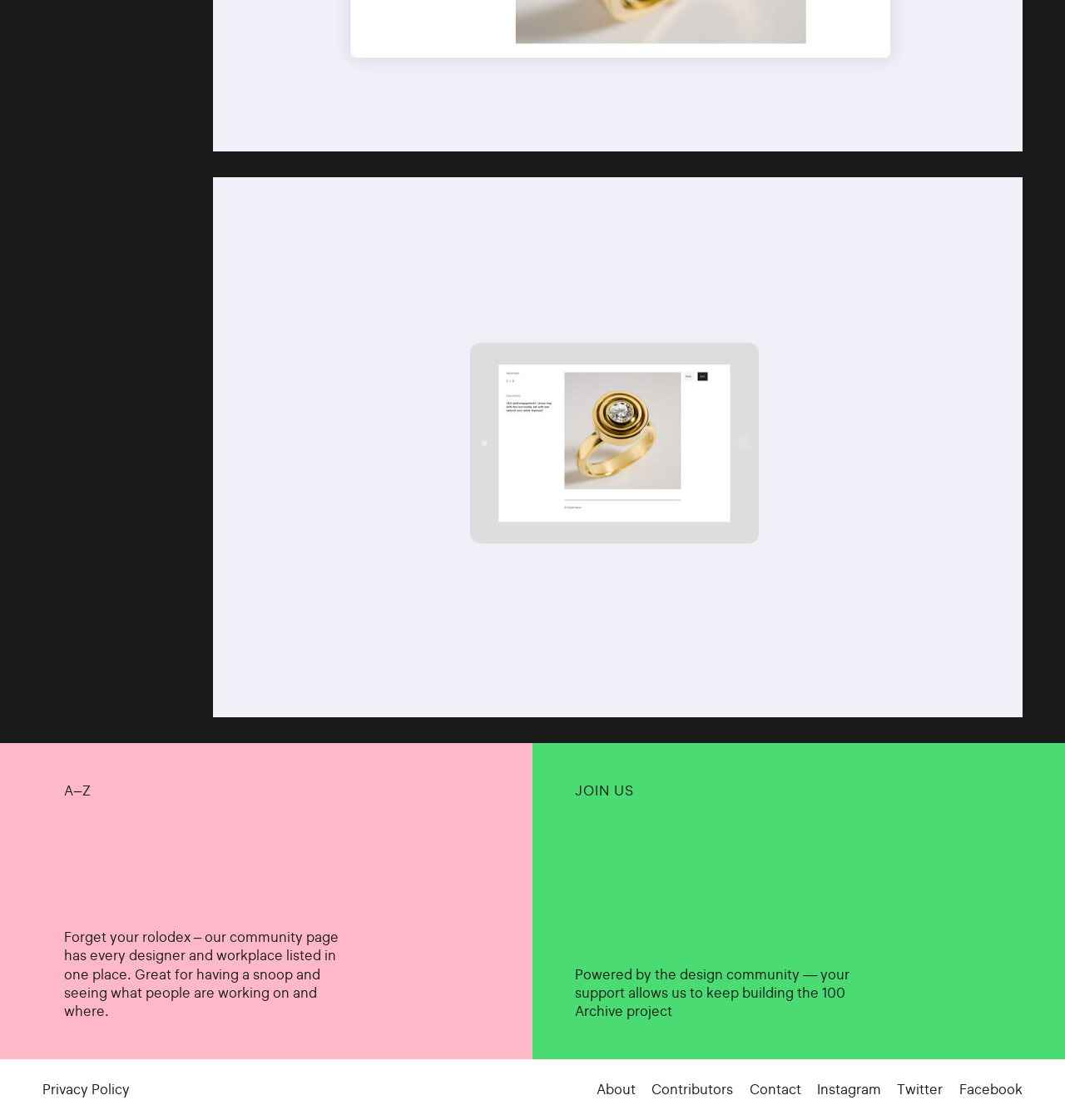What is the purpose of the community page?
We need a detailed and meticulous answer to the question.

The community page is described as having 'every designer and workplace listed in one place', which suggests that its purpose is to provide a comprehensive list of designers and workplaces.